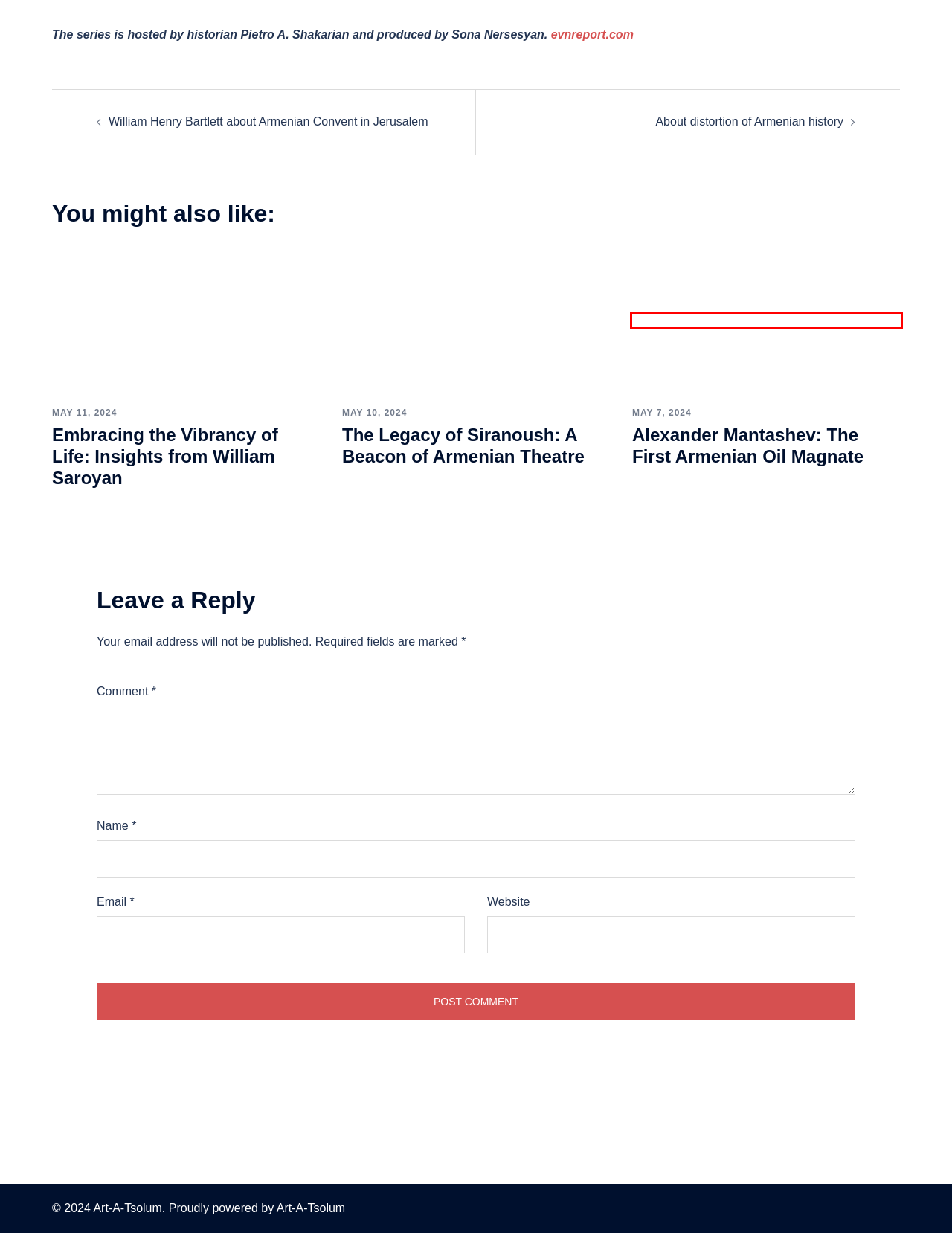You have a screenshot of a webpage with a red rectangle bounding box around an element. Identify the best matching webpage description for the new page that appears after clicking the element in the bounding box. The descriptions are:
A. Alexander Mantashev: The First Armenian Oil Magnate - Art-A-Tsolum
B. William Henry Bartlett about Armenian Convent in Jerusalem - Art-A-Tsolum
C. The Legacy of Siranoush: A Beacon of Armenian Theatre - Art-A-Tsolum
D. About distortion of Armenian history - Art-A-Tsolum
E. History Archives - Art-A-Tsolum
F. People Archives - Art-A-Tsolum
G. Antiquities Archives - Art-A-Tsolum
H. Embracing the Vibrancy of Life: Insights from William Saroyan - Art-A-Tsolum

A